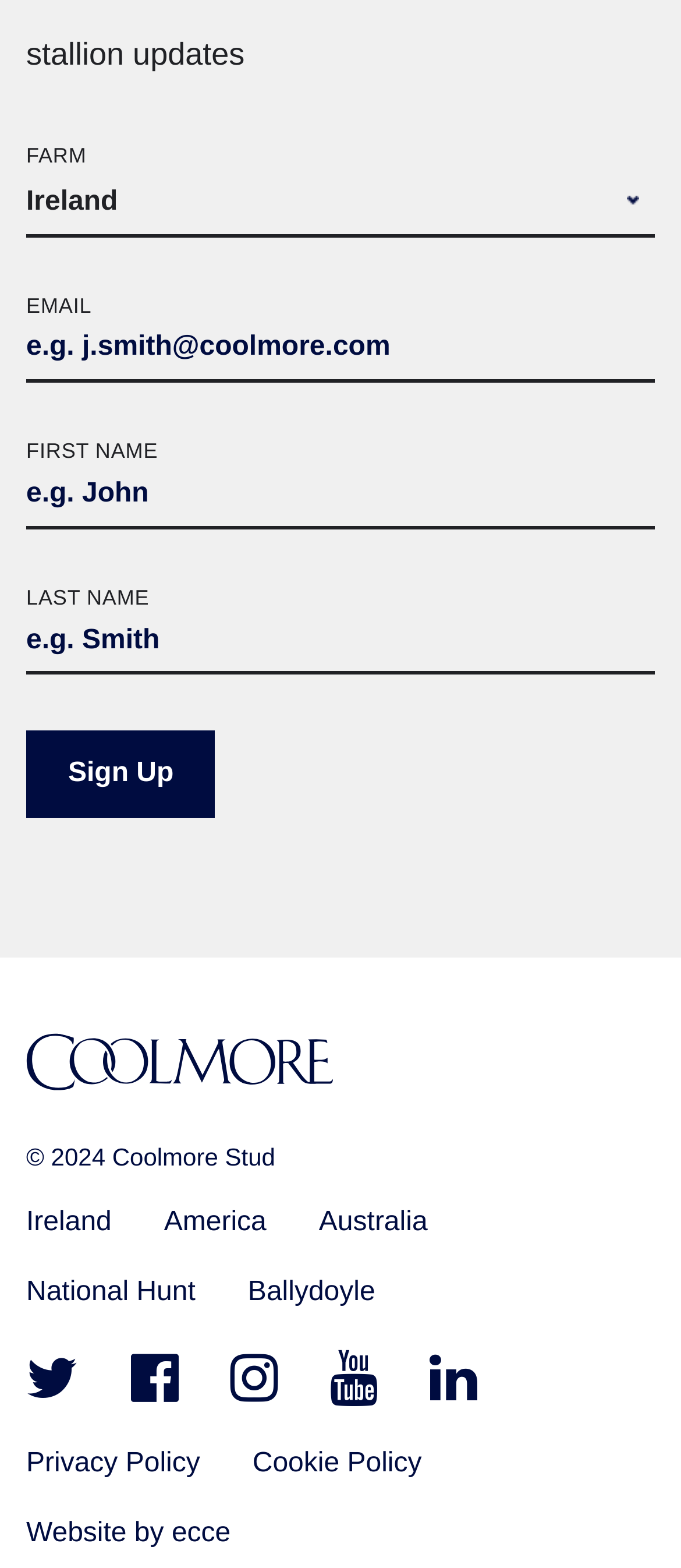Provide the bounding box coordinates for the UI element that is described as: "Sign Up".

[0.038, 0.466, 0.317, 0.522]